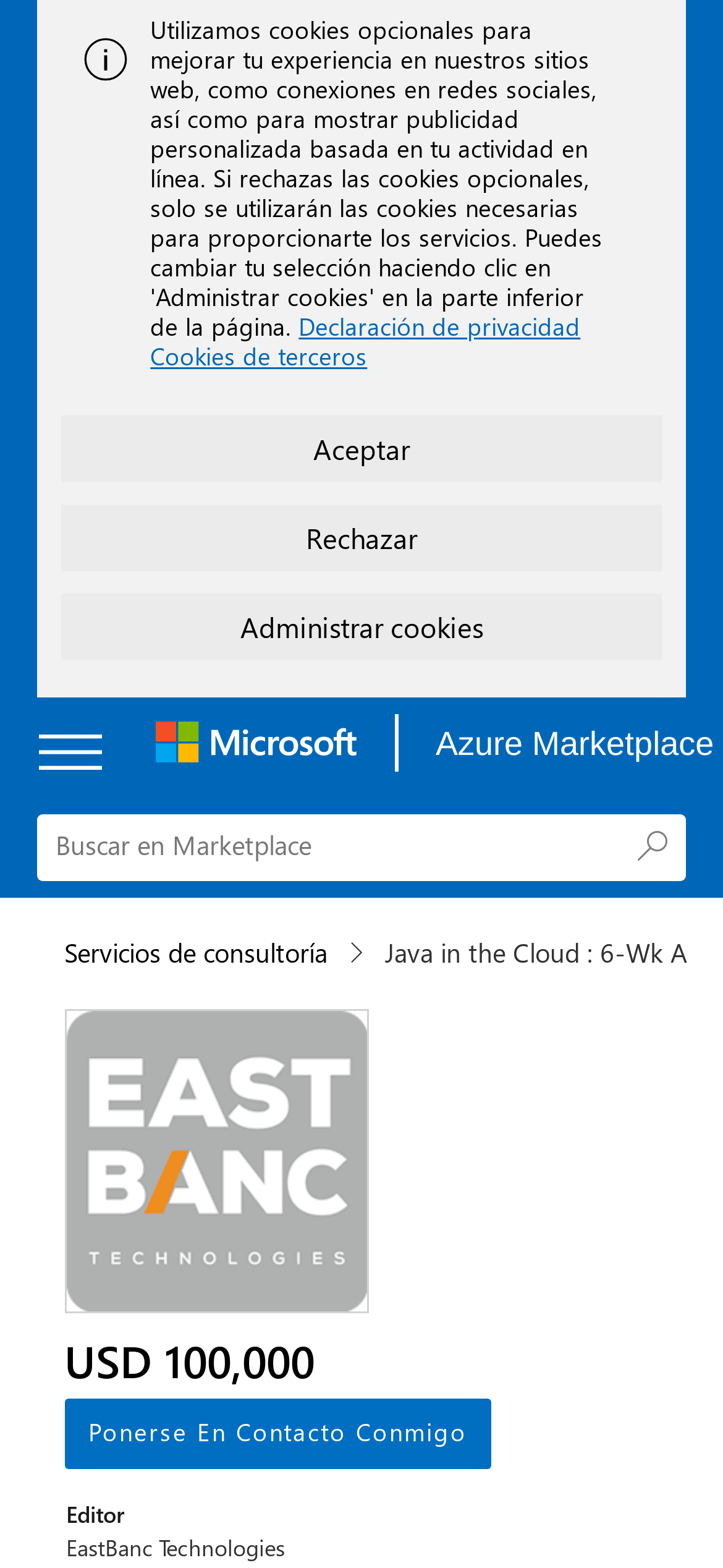Locate the bounding box coordinates of the element you need to click to accomplish the task described by this instruction: "Get consulting services".

[0.088, 0.596, 0.478, 0.619]